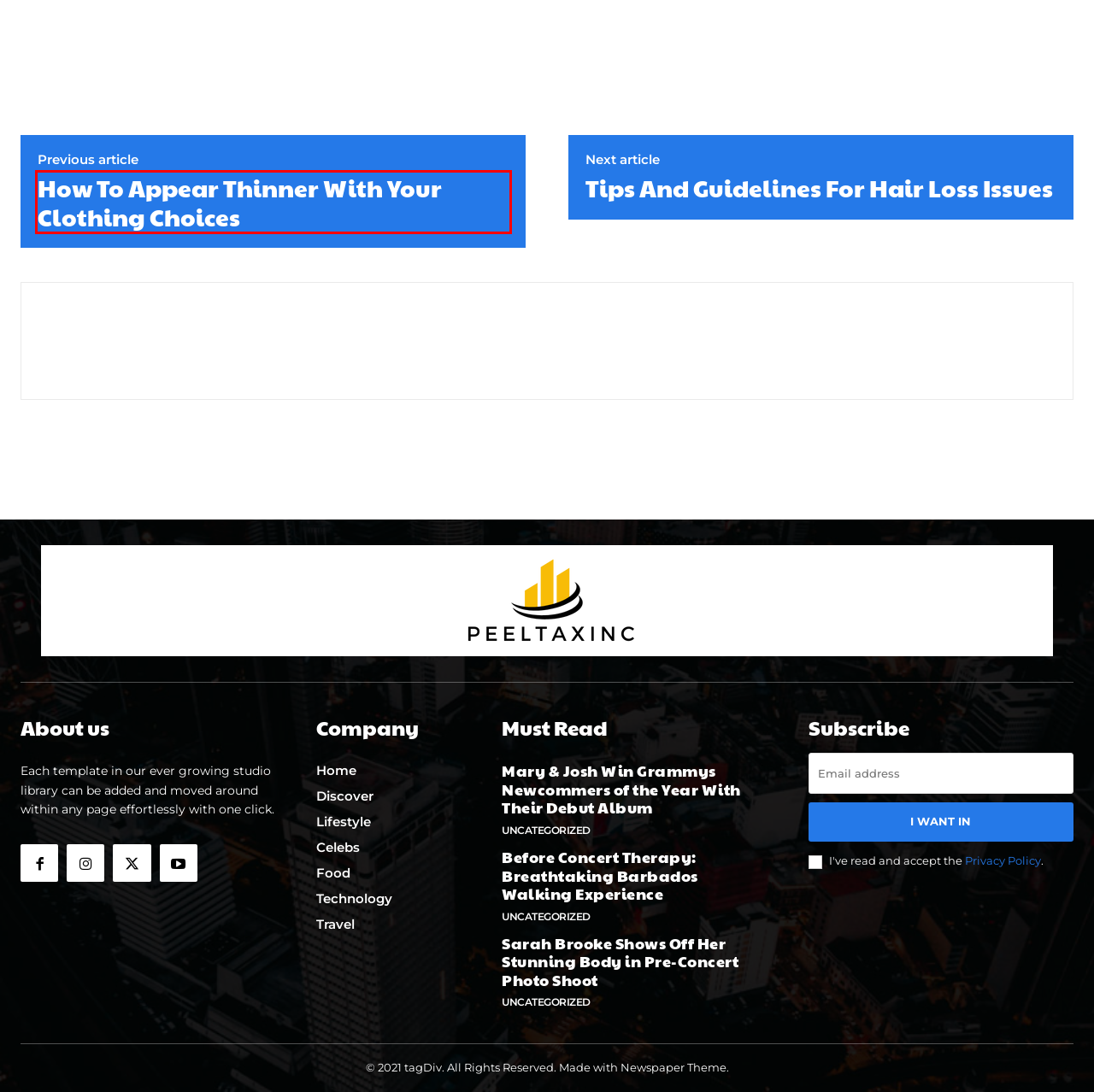Examine the screenshot of a webpage with a red rectangle bounding box. Select the most accurate webpage description that matches the new webpage after clicking the element within the bounding box. Here are the candidates:
A. How To Appear Thinner With Your Clothing Choices | peeltaxinc.com
B. Sarah Brooke Shows Off Her Stunning Body in Pre-Concert Photo Shoot | peeltaxinc.com
C. Music in Your Car: Mecerdes Offers Astounding Quality Collab Speakers | peeltaxinc.com
D. Mary & Josh Win Grammys Newcommers of the Year With Their Debut Album | peeltaxinc.com
E. 未找到页面 | peeltaxinc.com
F. peeltaxinc.com
G. Before Concert Therapy: Breathtaking Barbados Walking Experience | peeltaxinc.com
H. Uncategorized | peeltaxinc.com

A